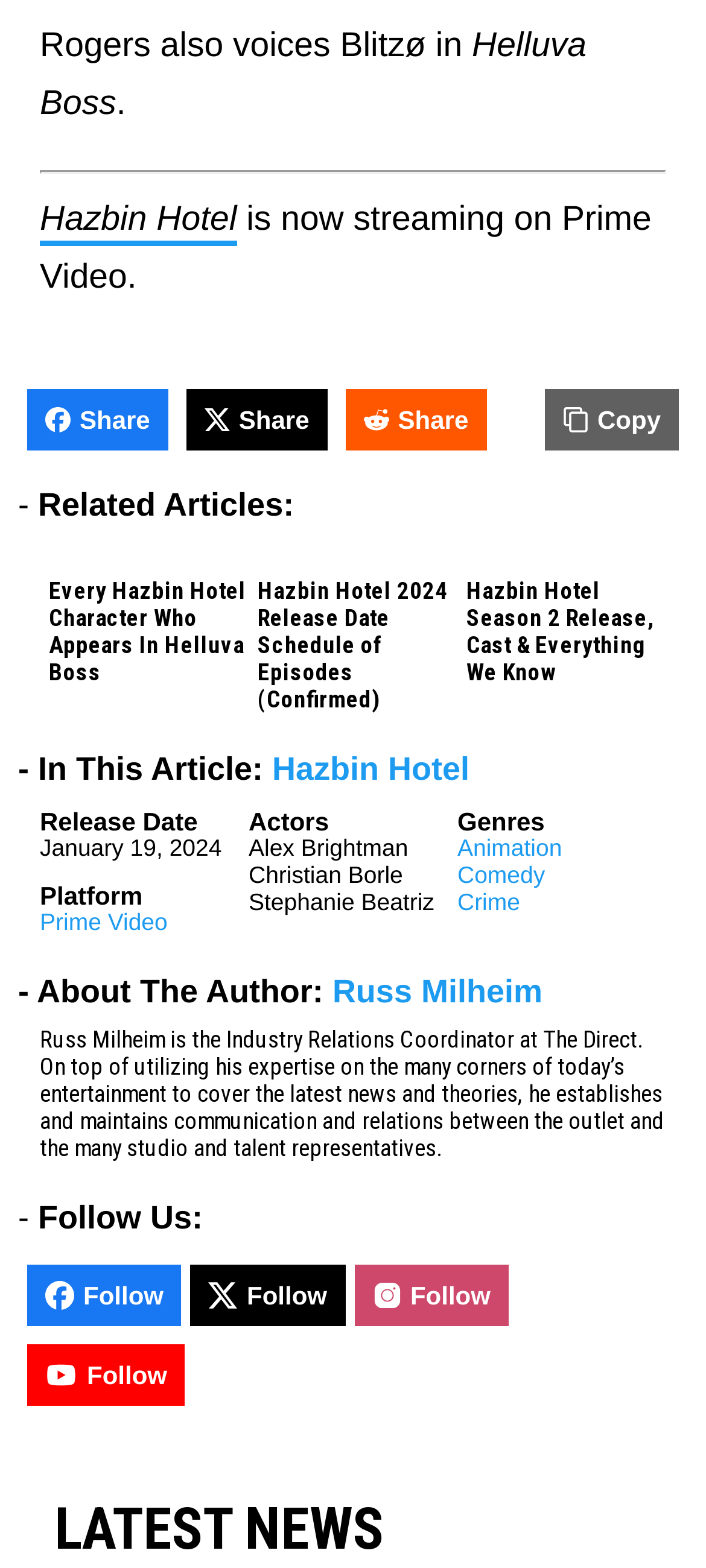Who is the author of the article?
Answer briefly with a single word or phrase based on the image.

Russ Milheim